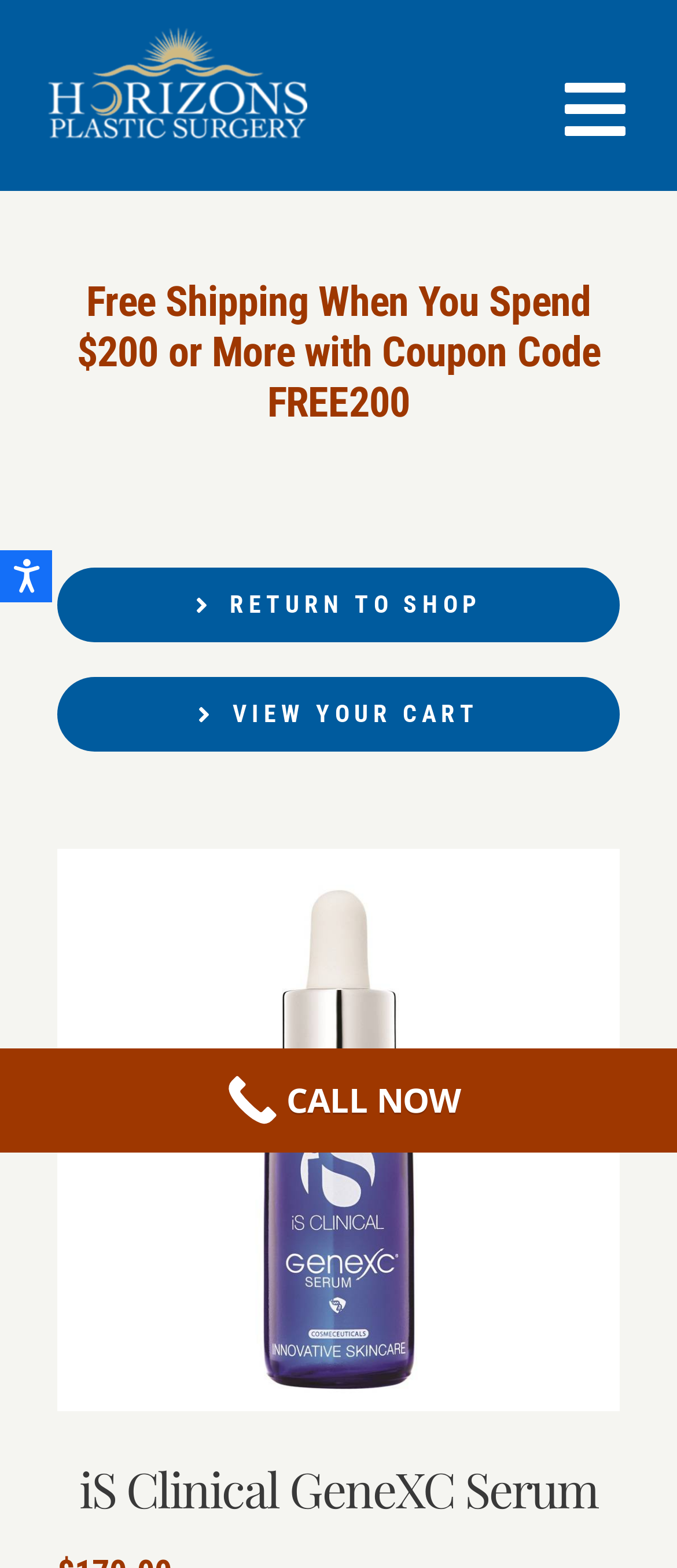Please identify the bounding box coordinates of the element I should click to complete this instruction: 'Toggle the mobile navigation'. The coordinates should be given as four float numbers between 0 and 1, like this: [left, top, right, bottom].

[0.827, 0.047, 0.93, 0.091]